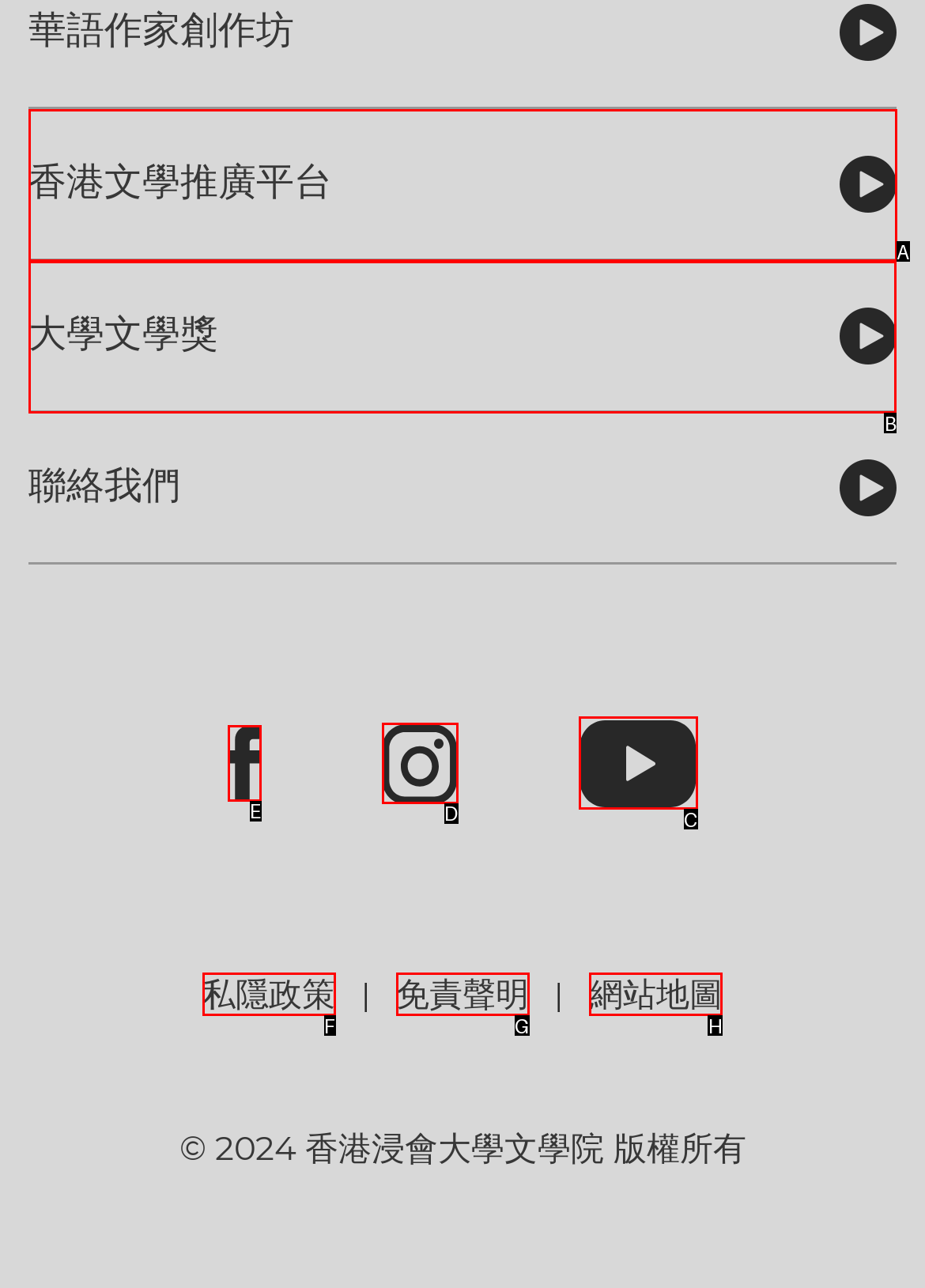Determine which option should be clicked to carry out this task: go to 大學文學獎
State the letter of the correct choice from the provided options.

B